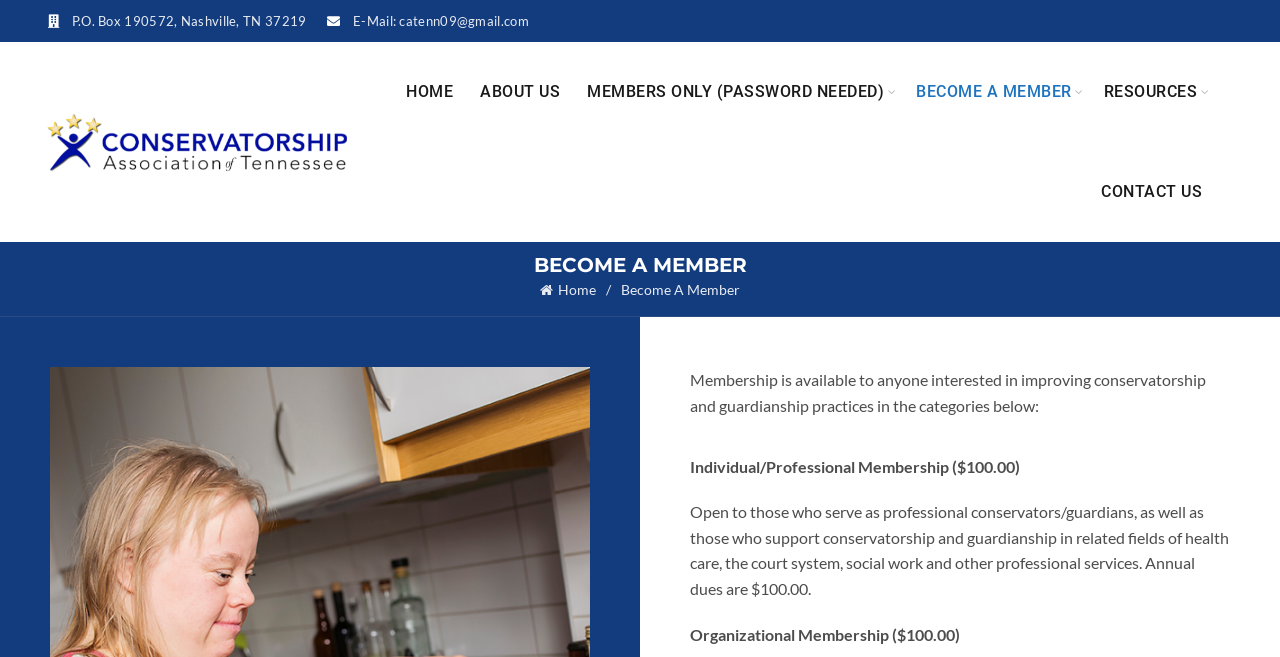Determine the main heading text of the webpage.

BECOME A MEMBER